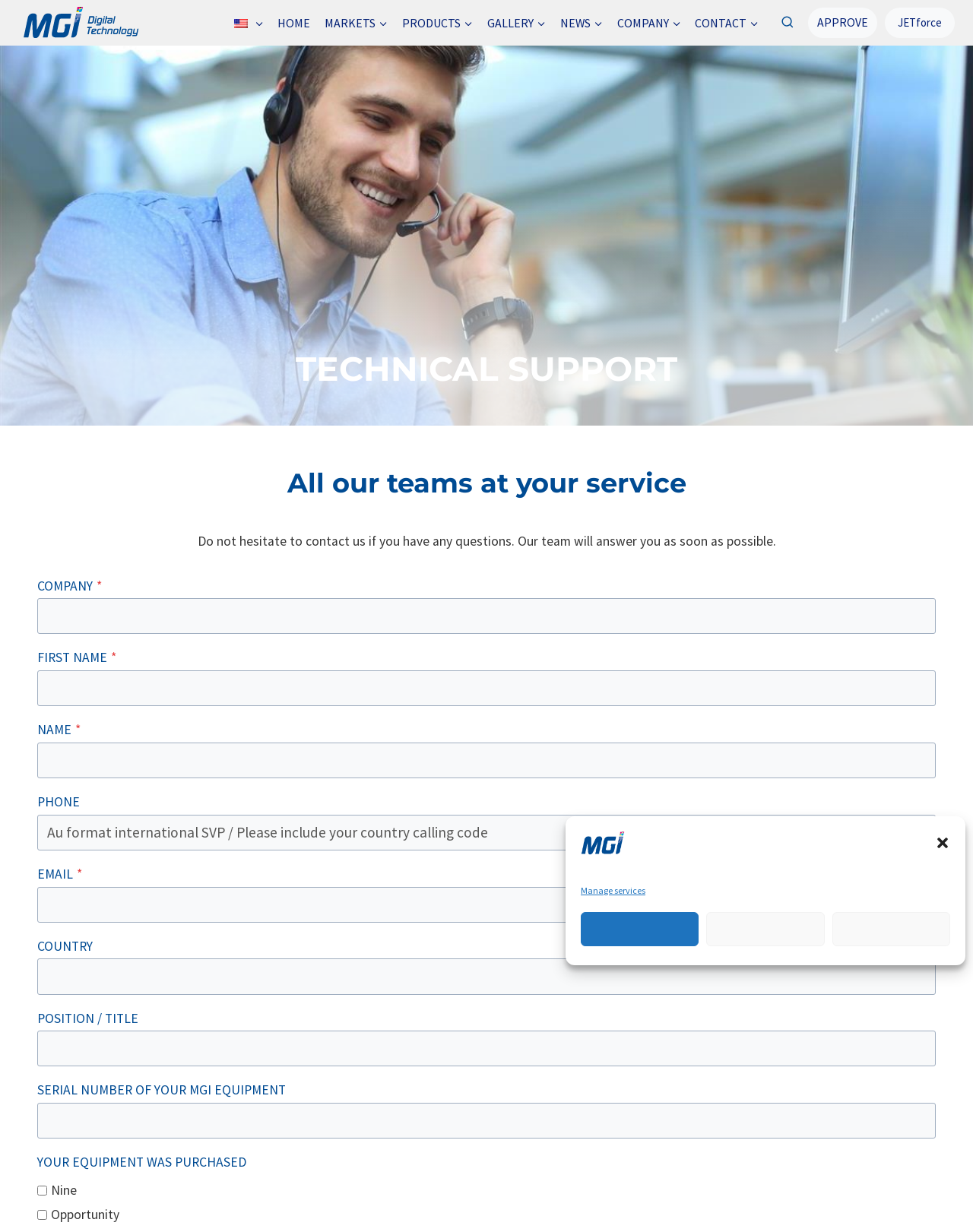Give a succinct answer to this question in a single word or phrase: 
What is the language of the webpage?

English